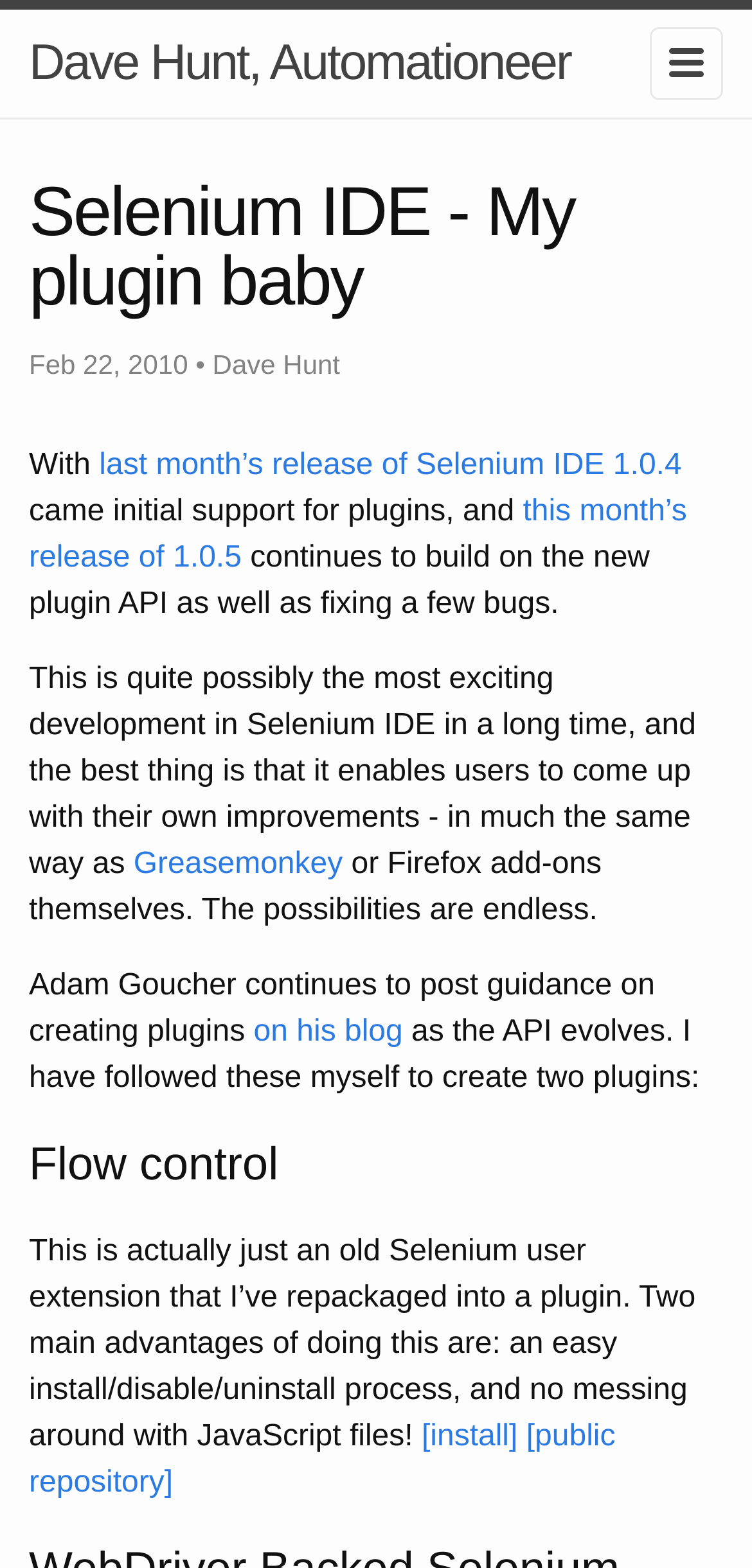Determine the bounding box of the UI element mentioned here: "[public repository]". The coordinates must be in the format [left, top, right, bottom] with values ranging from 0 to 1.

[0.038, 0.906, 0.818, 0.956]